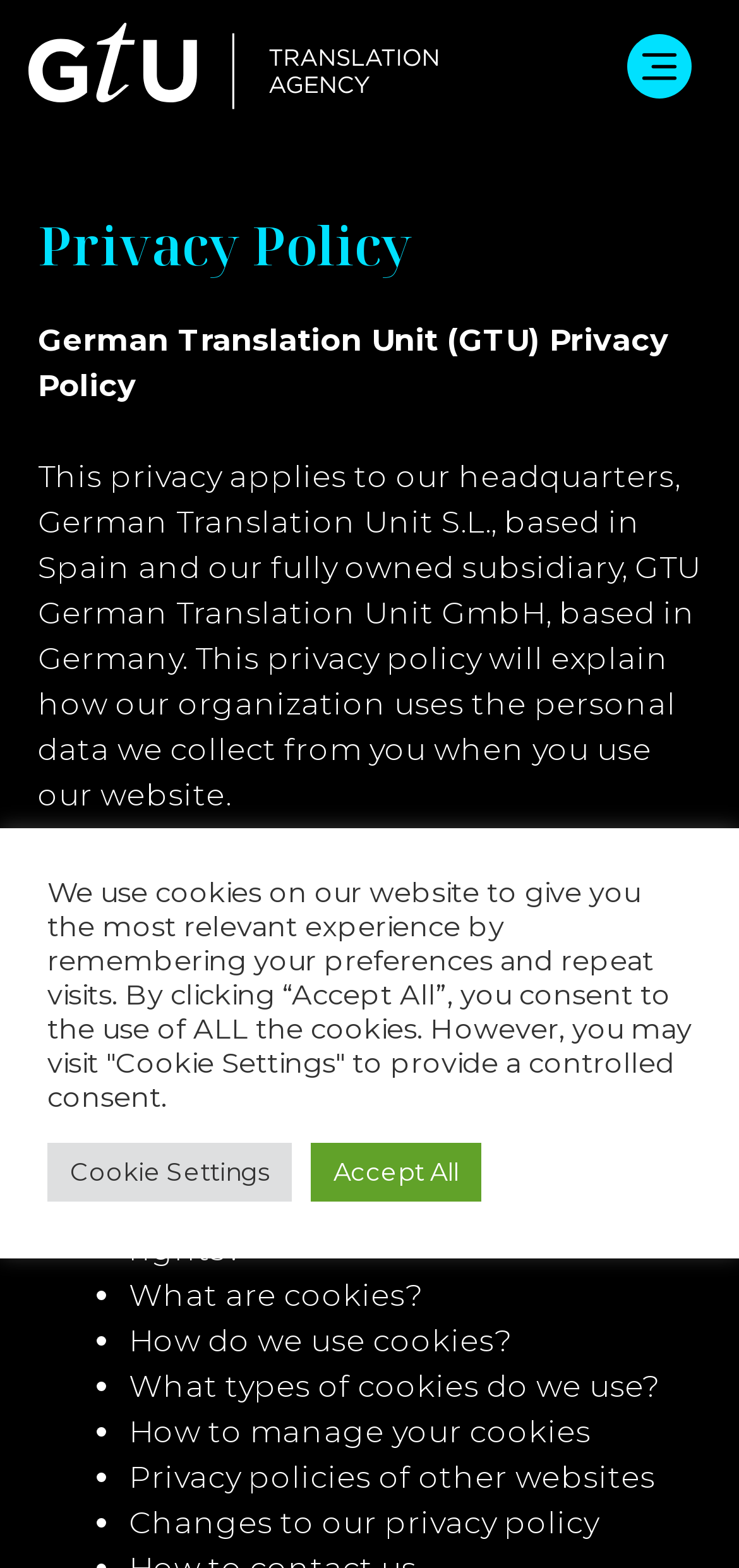Construct a comprehensive caption that outlines the webpage's structure and content.

The webpage is about the Privacy Policy of German Translation Unit (GTU). At the top left corner, there is a small SVG link icon. On the top right corner, there is another image. Below these icons, the main content begins with a heading "Privacy Policy" followed by a brief description of the policy. 

The policy is divided into several topics, which are listed in a bulleted format. There are 10 topics in total, including "What data do we collect?", "How do we collect your data?", "How will we use your data?", and so on. Each topic is marked with a bullet point and is positioned below the previous one.

Below the list of topics, there is a notice about the use of cookies on the website. It informs users that the website uses cookies to provide a personalized experience and allows users to consent to the use of all cookies or visit the "Cookie Settings" to provide controlled consent. 

There are two buttons at the bottom of the page: "Cookie Settings" and "Accept All". The "Cookie Settings" button is located on the left, and the "Accept All" button is on the right.